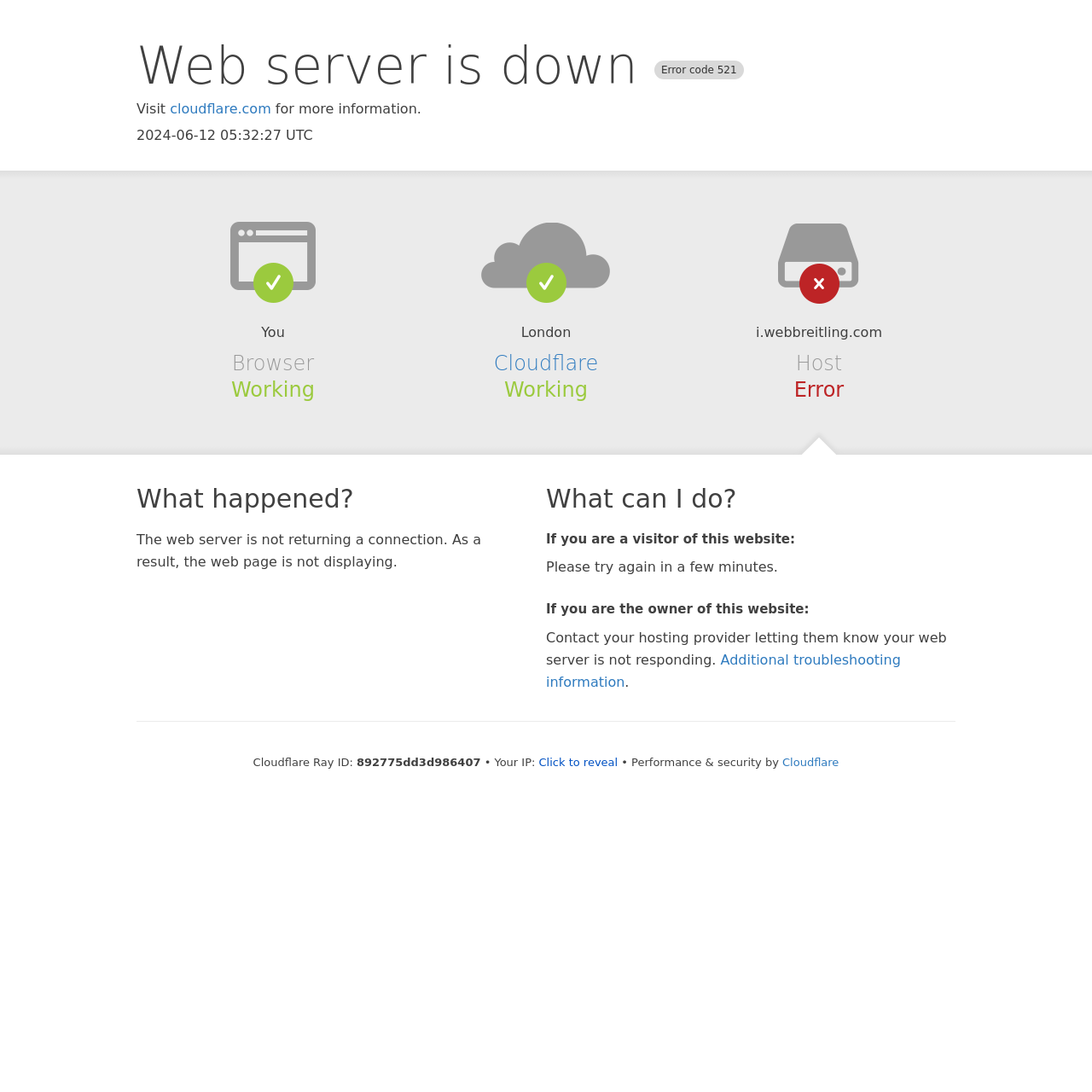Please use the details from the image to answer the following question comprehensively:
What is the error code?

The error code is mentioned in the heading 'Web server is down Error code 521' at the top of the webpage.